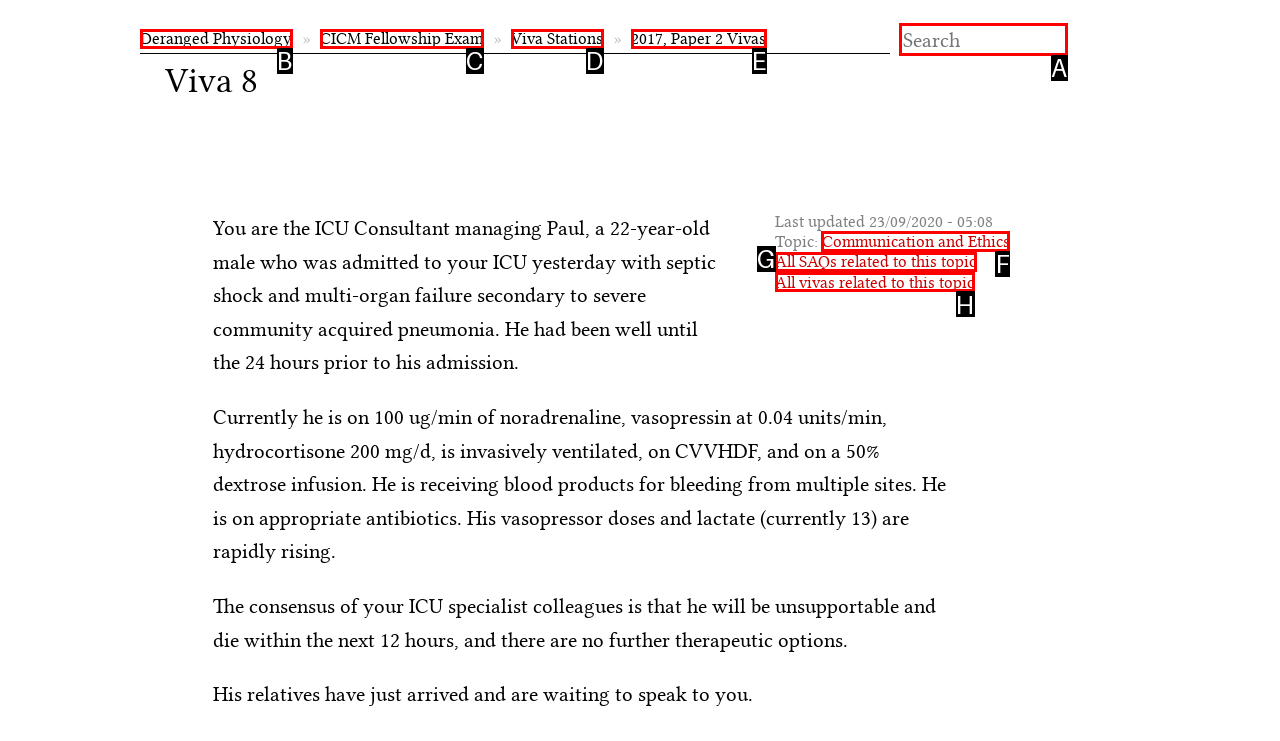Tell me which letter I should select to achieve the following goal: view Communication and Ethics
Answer with the corresponding letter from the provided options directly.

F